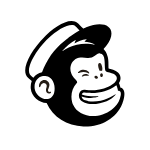Provide a single word or phrase to answer the given question: 
What is the purpose of the Mailchimp logo in this context?

To showcase collaboration with Zendesk